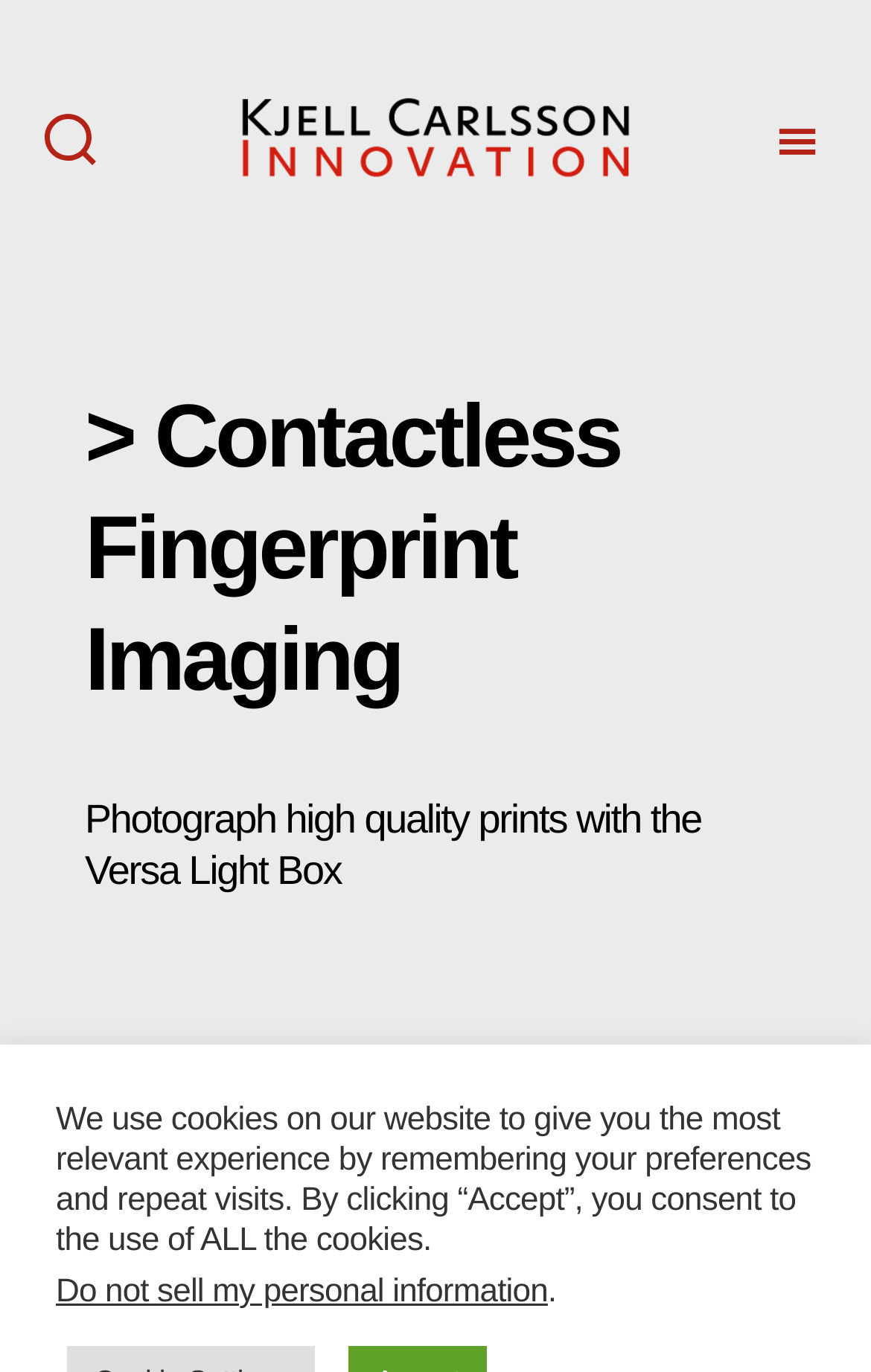Identify the bounding box coordinates for the UI element described as follows: parent_node: Kjell Carlsson Innovation. Use the format (top-left x, top-left y, bottom-right x, bottom-right y) and ensure all values are floating point numbers between 0 and 1.

[0.244, 0.051, 0.756, 0.149]